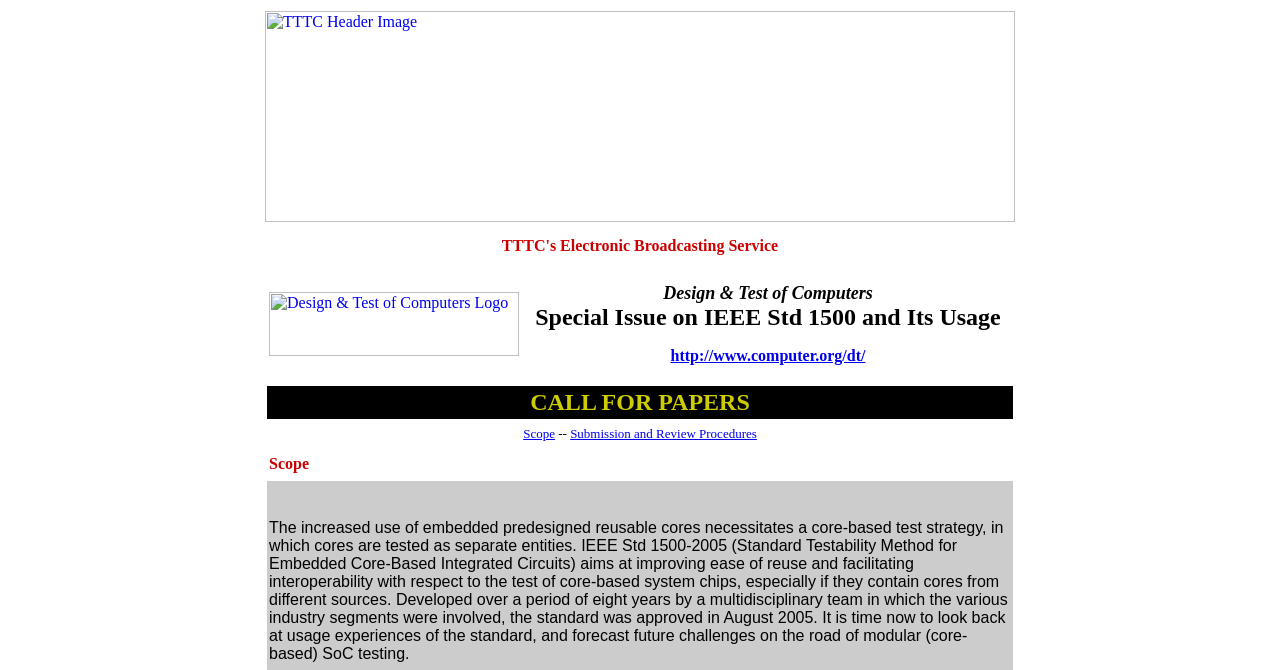Provide the bounding box coordinates of the HTML element this sentence describes: "alt="TTTC Header Image"". The bounding box coordinates consist of four float numbers between 0 and 1, i.e., [left, top, right, bottom].

[0.207, 0.31, 0.793, 0.336]